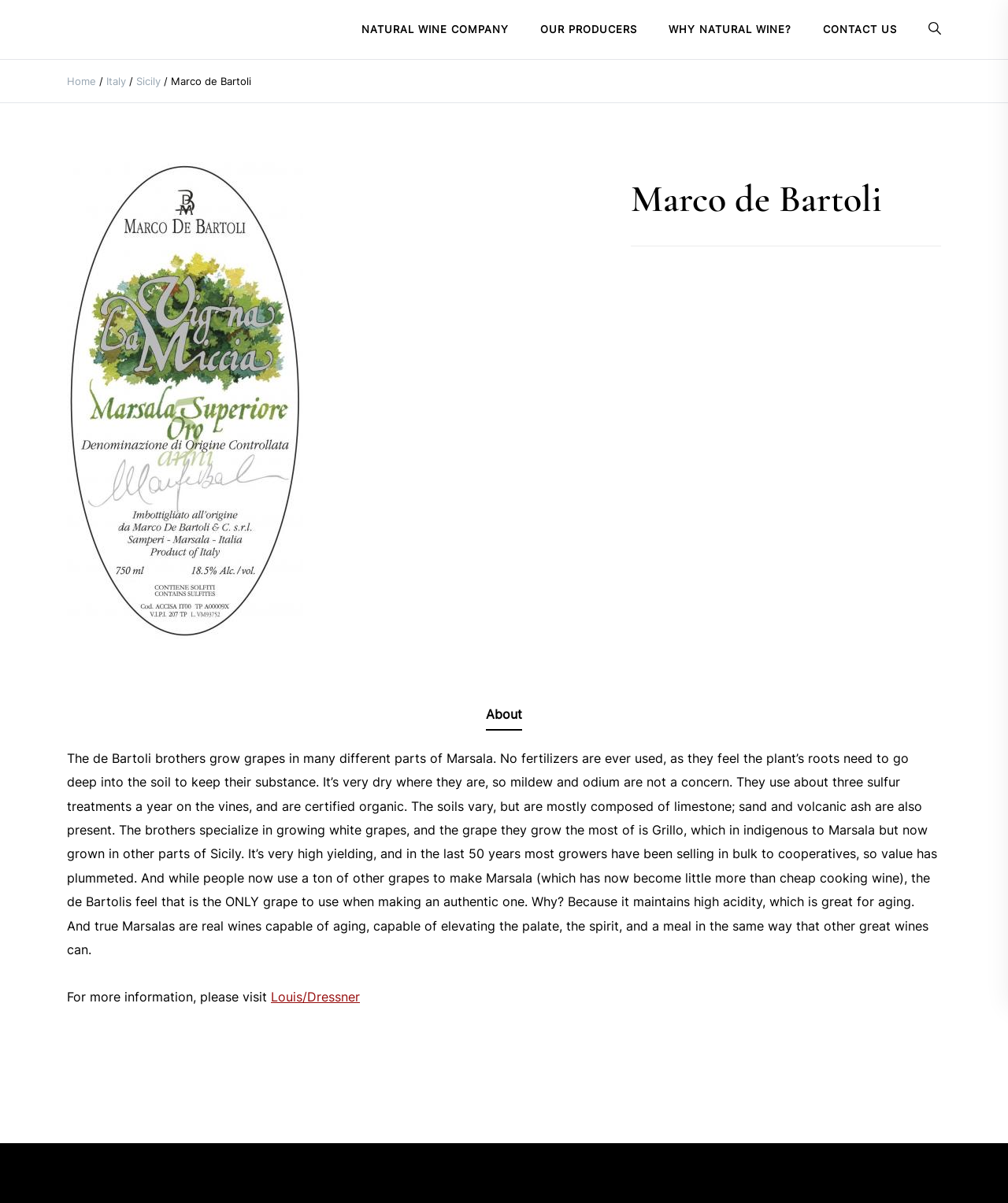From the element description: "Natural Wine Company", extract the bounding box coordinates of the UI element. The coordinates should be expressed as four float numbers between 0 and 1, in the order [left, top, right, bottom].

[0.359, 0.0, 0.52, 0.049]